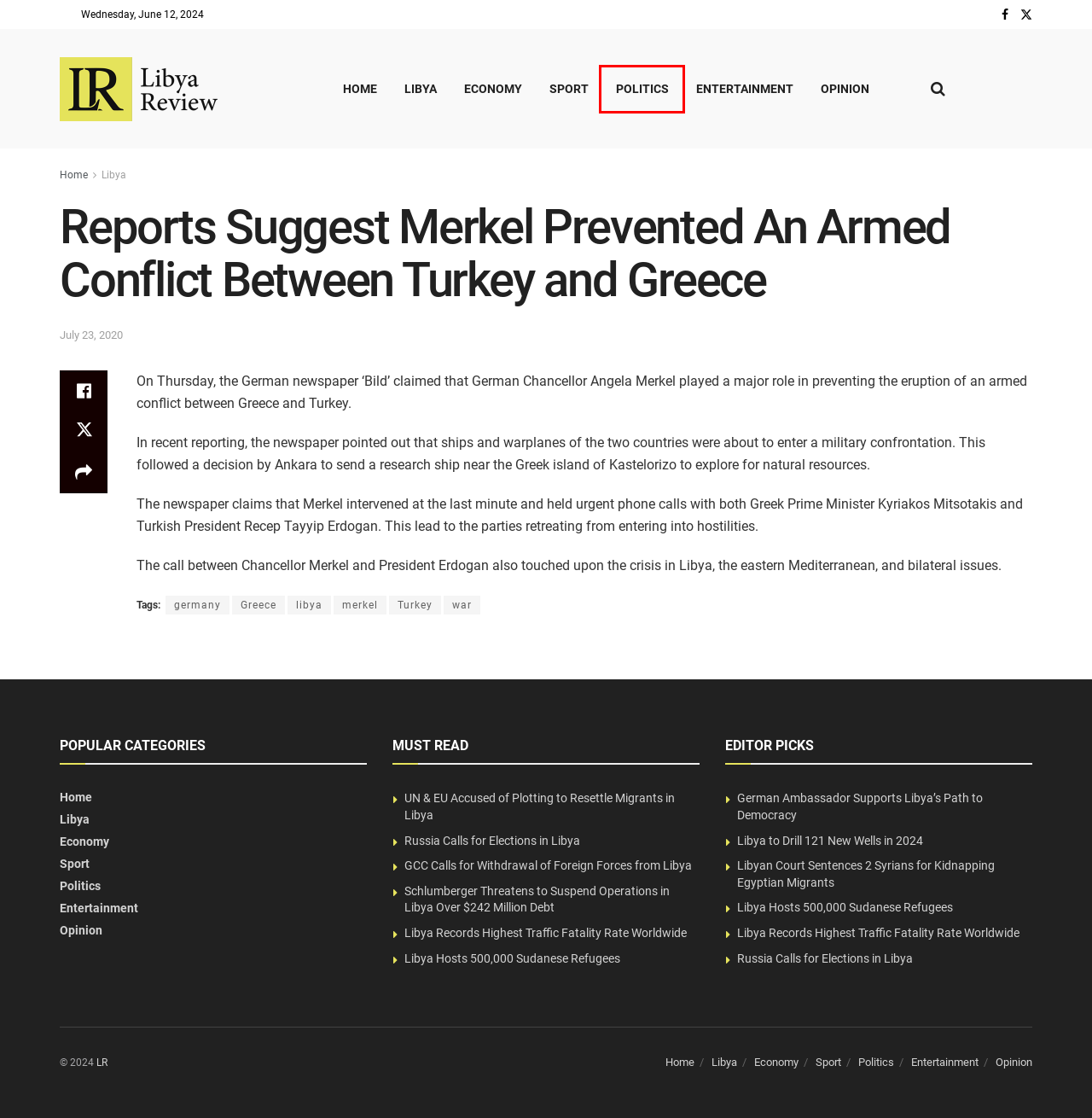Look at the screenshot of a webpage where a red rectangle bounding box is present. Choose the webpage description that best describes the new webpage after clicking the element inside the red bounding box. Here are the candidates:
A. Opinion Archives - LibyaReview
B. Libya Archives - LibyaReview
C. Libya Records Highest Traffic Fatality Rate Worldwide - LibyaReview
D. Schlumberger Threatens to Suspend Operations in Libya Over $242 Million Debt - LibyaReview
E. Turkey Archives - LibyaReview
F. Russia Calls for Elections in Libya - LibyaReview
G. Entertainment Archives - LibyaReview
H. Politics Archives - LibyaReview

H